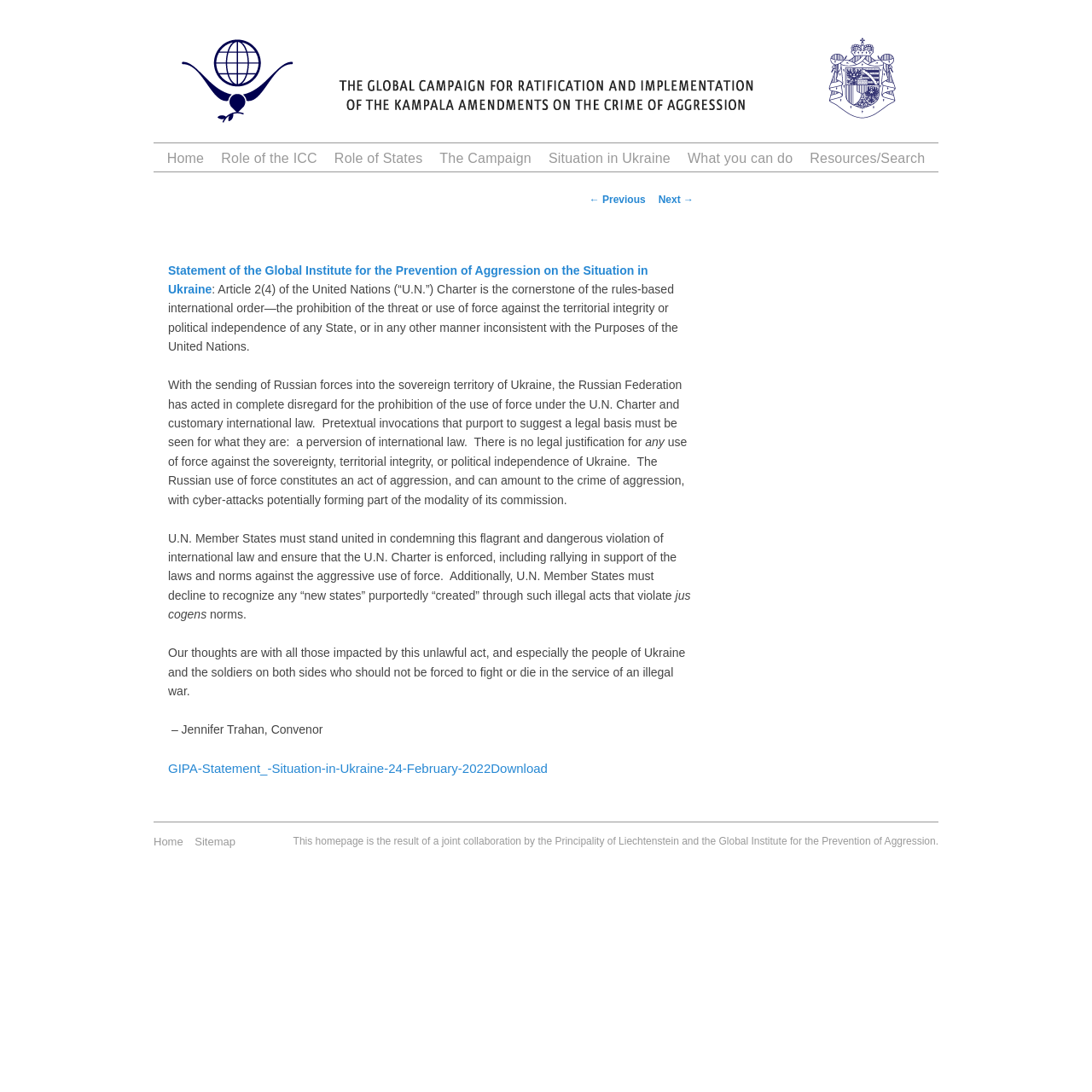Describe all visible elements and their arrangement on the webpage.

The webpage is dedicated to the Global Campaign for the Prevention of Aggression, with a prominent link to the Global Institute for the Prevention of Aggression at the top left corner. Below this link, there is a main menu section with several links, including "Home", "Role of the ICC", "Role of States", "The Campaign", "Situation in Ukraine", "What you can do", and "Resources/Search".

The main content area is divided into two sections. On the left side, there is an article with a header that reads "Statement of the Global Institute for the Prevention of Aggression on the Situation in Ukraine". The article contains several paragraphs of text, which discuss the situation in Ukraine and the importance of upholding international law. The text is dense and informative, with no images or breaks.

On the right side of the main content area, there is a section with post navigation links, "← Previous" and "Next →", which allow users to navigate through the website's content.

At the bottom of the page, there is a footer section with links to "Home" and "Sitemap", as well as a statement about the collaboration between the Principality of Liechtenstein and the Global Institute for the Prevention of Aggression.